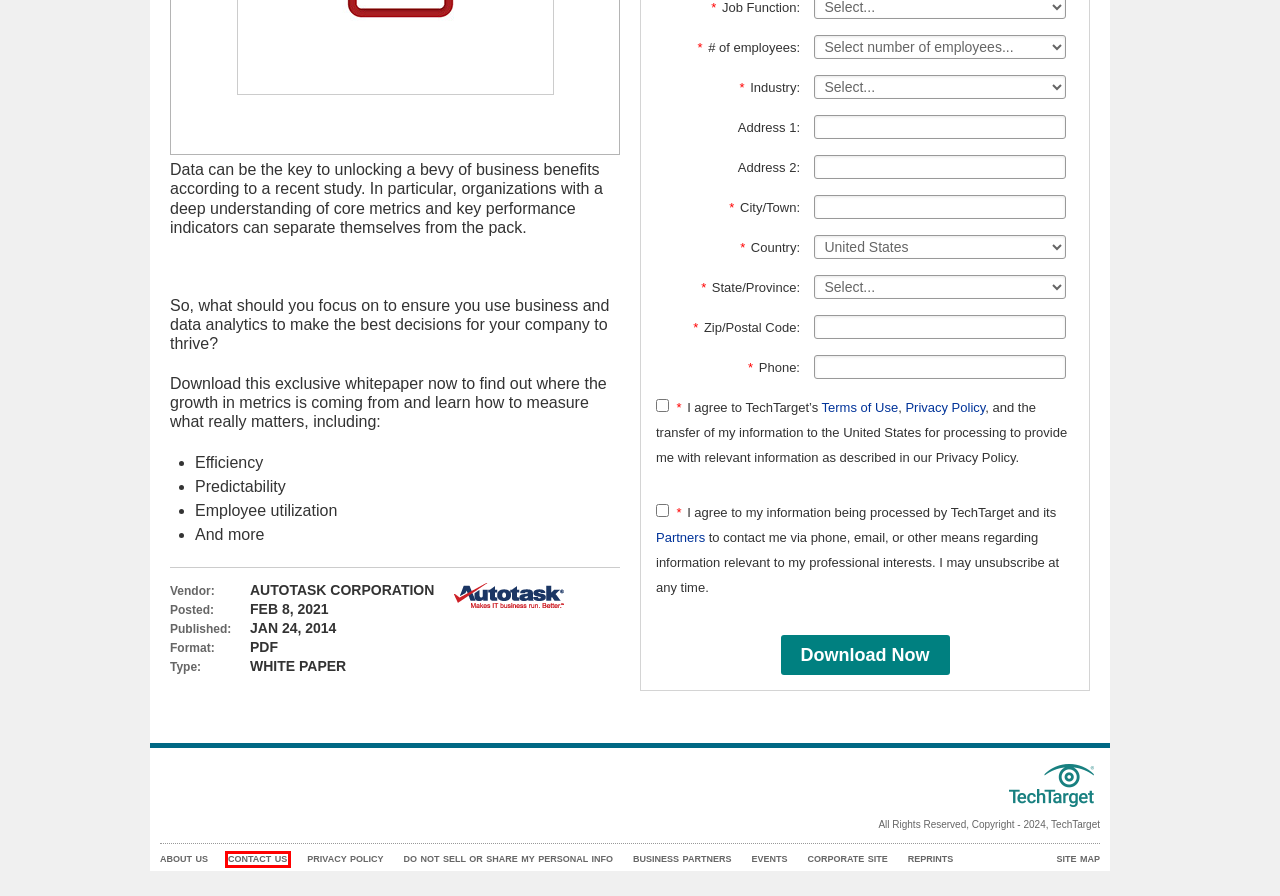You are presented with a screenshot of a webpage that includes a red bounding box around an element. Determine which webpage description best matches the page that results from clicking the element within the red bounding box. Here are the candidates:
A. TechTarget - Global Network of Information Technology Websites and Contributors
B. This resource is no longer available
C. Purchase Intent Data for Enterprise Tech Sales and Marketing | TechTarget
D. Contact Us - TechTarget
E. About Us - Helping Technology Marketers Impact Results
F. Bitpipe Dictionary Alphabet:A
G. Terms of Use - TechTarget
H. Privacy Policy - TechTarget

D